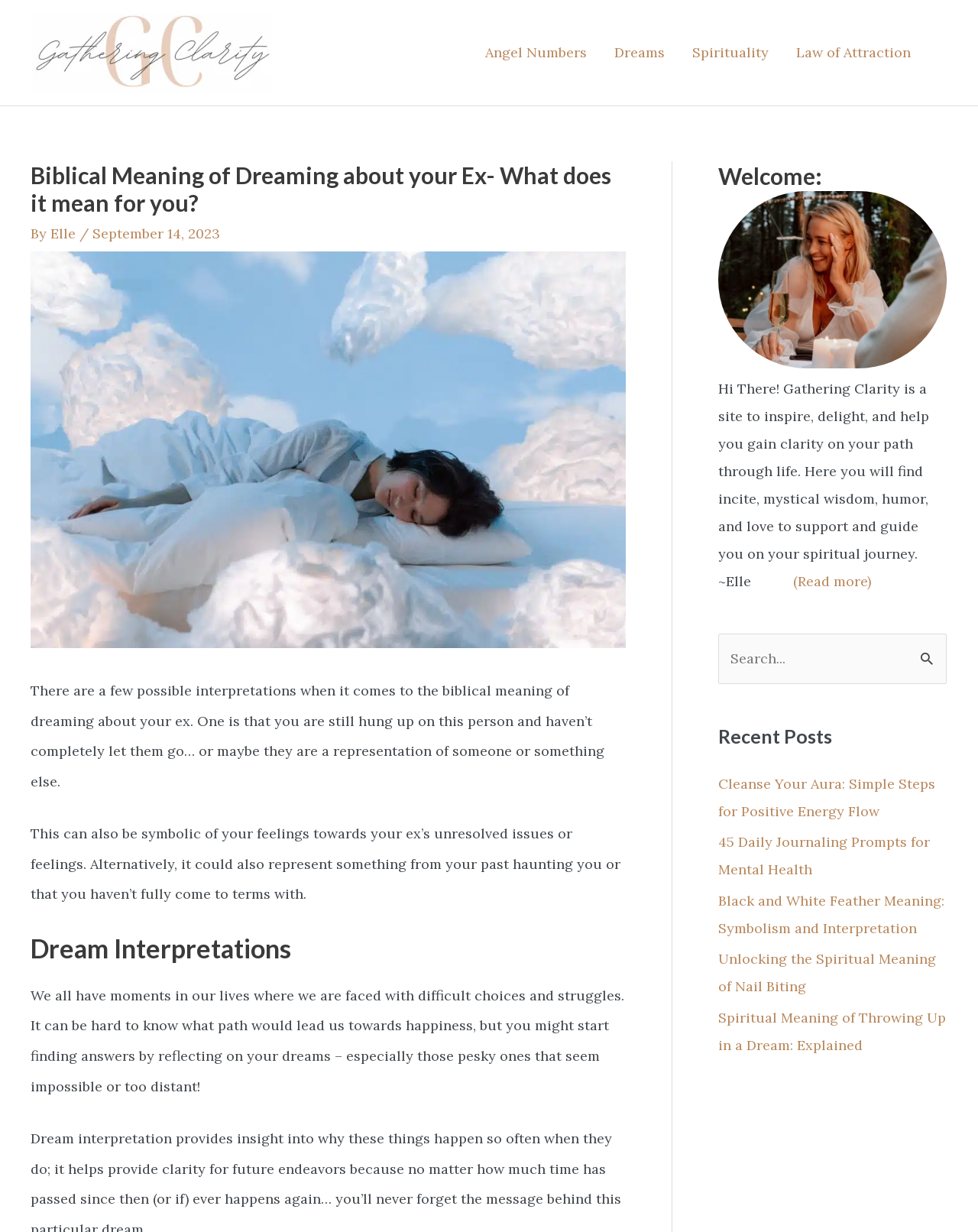Please predict the bounding box coordinates of the element's region where a click is necessary to complete the following instruction: "Search for a topic". The coordinates should be represented by four float numbers between 0 and 1, i.e., [left, top, right, bottom].

[0.734, 0.514, 0.968, 0.555]